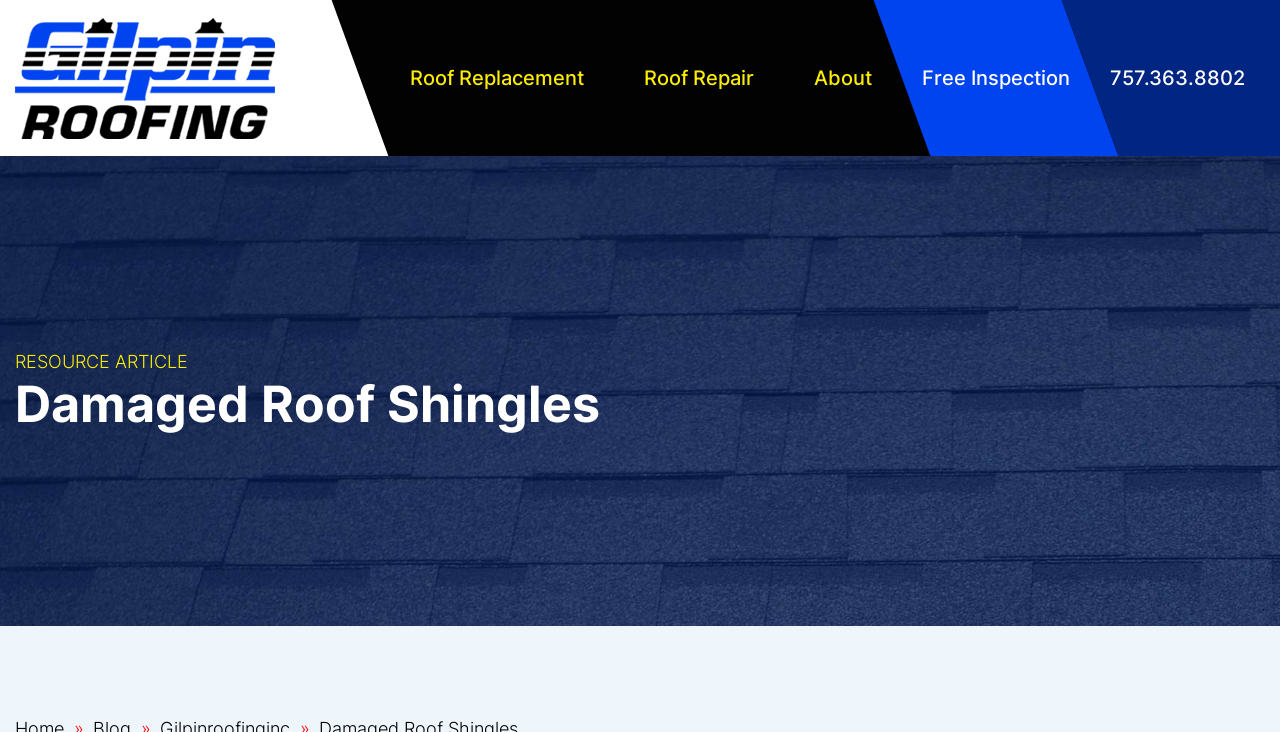Offer a meticulous caption that includes all visible features of the webpage.

The webpage is about damaged roof shingles and roof repair services. At the top left, there is a logo image with the text "Gilpin" next to it, which is also a link. Below the logo, there are four horizontal links: "Roof Replacement", "Roof Repair", "About", and "Free Inspection", in that order from left to right. The "Free Inspection" link is slightly larger than the others. To the right of the "Free Inspection" link, there is a phone number "757.363.8802" which is also a link.

Below these links, there is a table that occupies the entire width of the page. Within the table, there is a section with a heading "Damaged Roof Shingles" at the top, which is a prominent title on the page. Above the heading, there is a label "RESOURCE ARTICLE" in a smaller font. The rest of the page content is not described in the provided accessibility tree, but it likely contains information about damaged roof shingles and the services offered by the company.